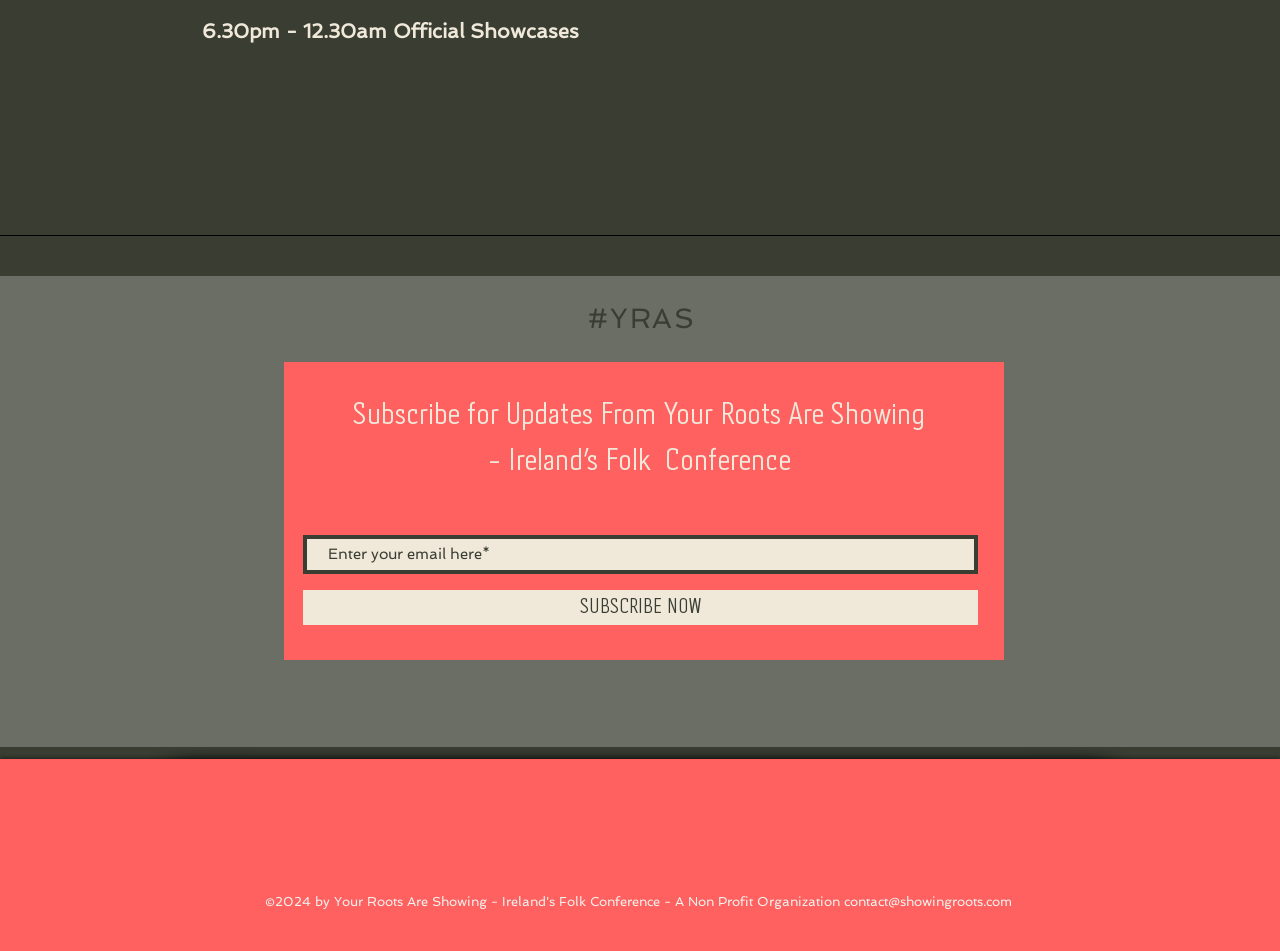Please provide a one-word or short phrase answer to the question:
What is the name of the organization behind the webpage?

Your Roots Are Showing